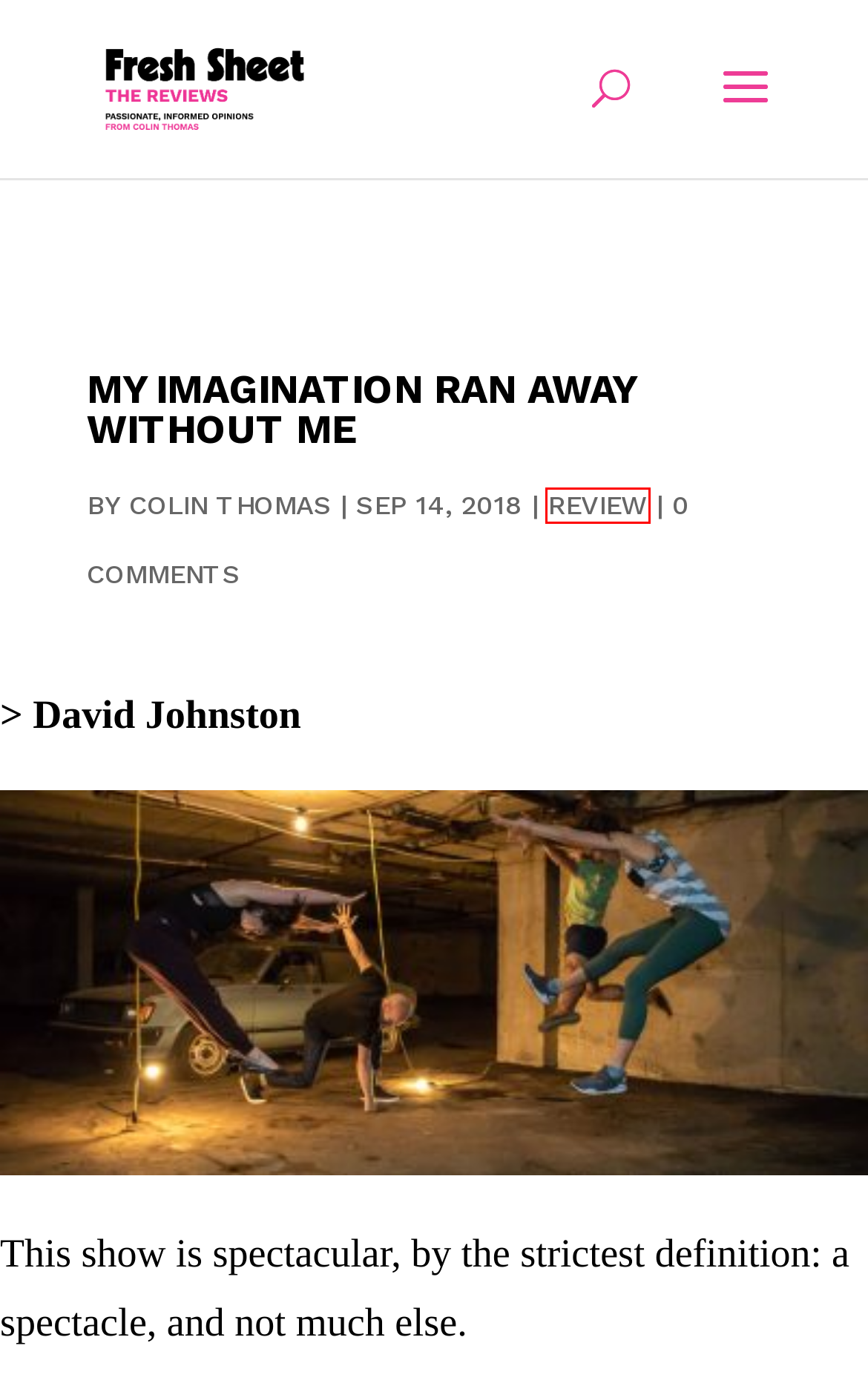Examine the screenshot of a webpage with a red rectangle bounding box. Select the most accurate webpage description that matches the new webpage after clicking the element within the bounding box. Here are the candidates:
A. Colin Thomas | Fresh Sheet Reviews
B. News | Fresh Sheet Reviews
C. HOMECOMING: TENDERLY REALIZED, COULD USE MORE SHAPE | Fresh Sheet Reviews
D. THE FREEDOM OF THE CITY: COULD USE A BETTER MAP | Fresh Sheet Reviews
E. Fresh Sheet Reviews | frank, passionate & informed opinions from Colin Thomas
F. Archives | Fresh Sheet Reviews
G. Review | Fresh Sheet Reviews
H. BODIES NEAR ENOUGH TO TOUCH | Fresh Sheet Reviews

G